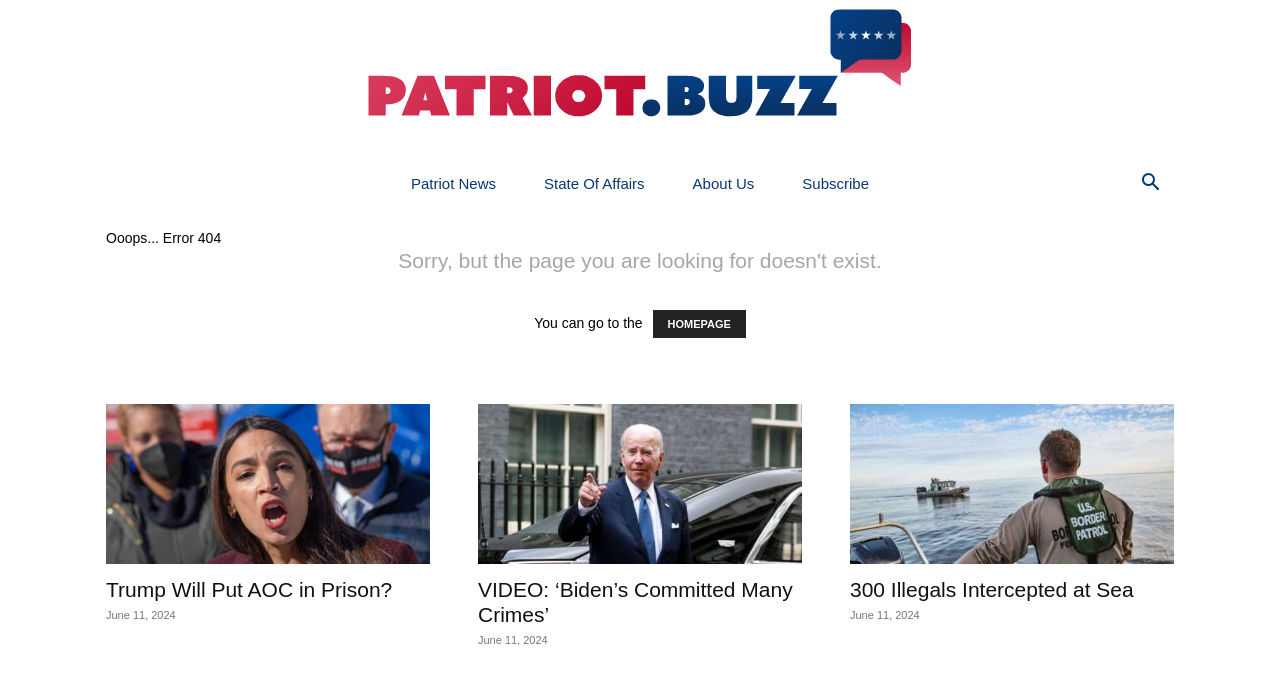Bounding box coordinates are specified in the format (top-left x, top-left y, bottom-right x, bottom-right y). All values are floating point numbers bounded between 0 and 1. Please provide the bounding box coordinate of the region this sentence describes: Patriot News

[0.302, 0.236, 0.406, 0.307]